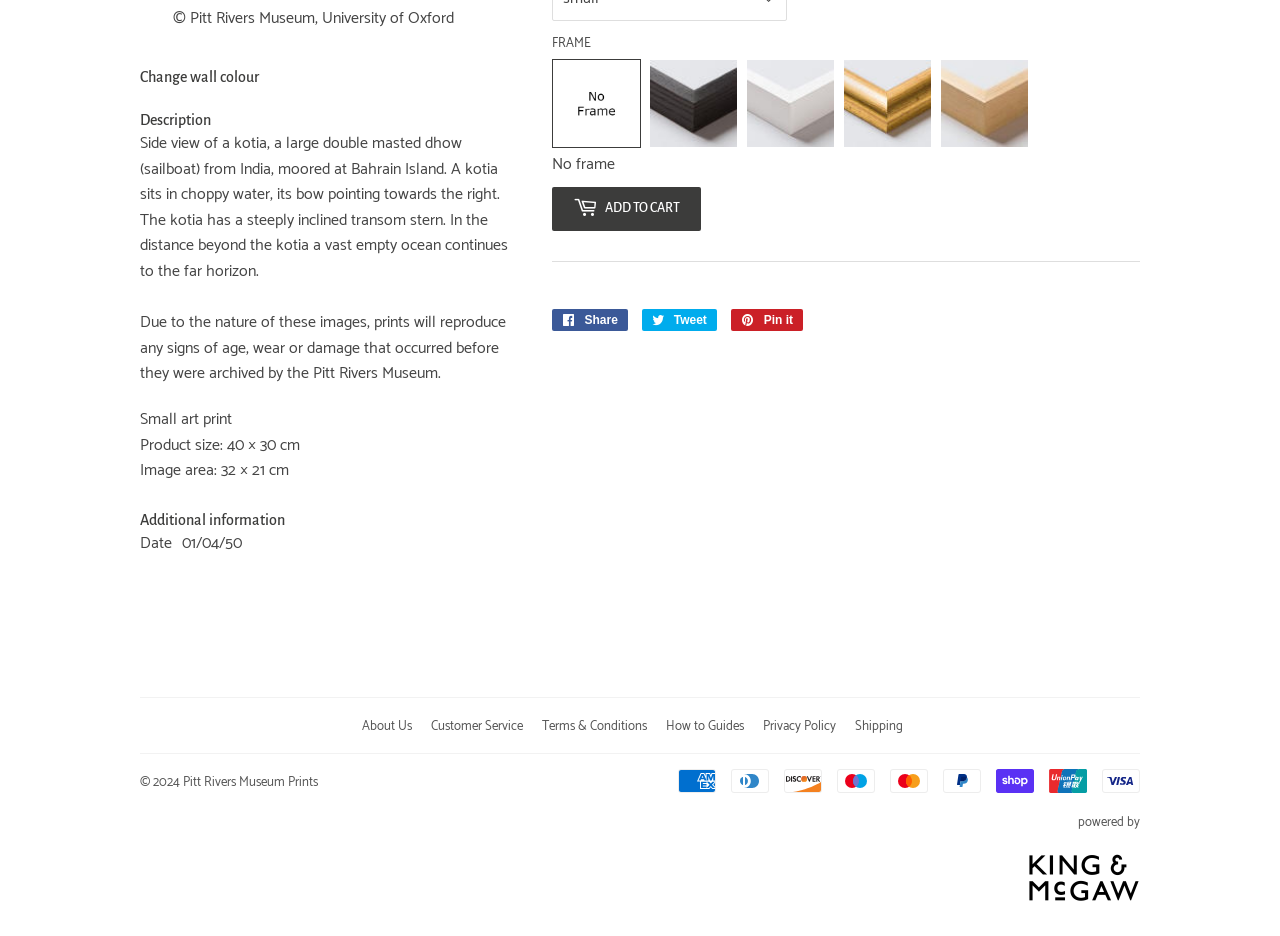Identify the bounding box for the UI element described as: "Shipping". Ensure the coordinates are four float numbers between 0 and 1, formatted as [left, top, right, bottom].

[0.668, 0.765, 0.705, 0.787]